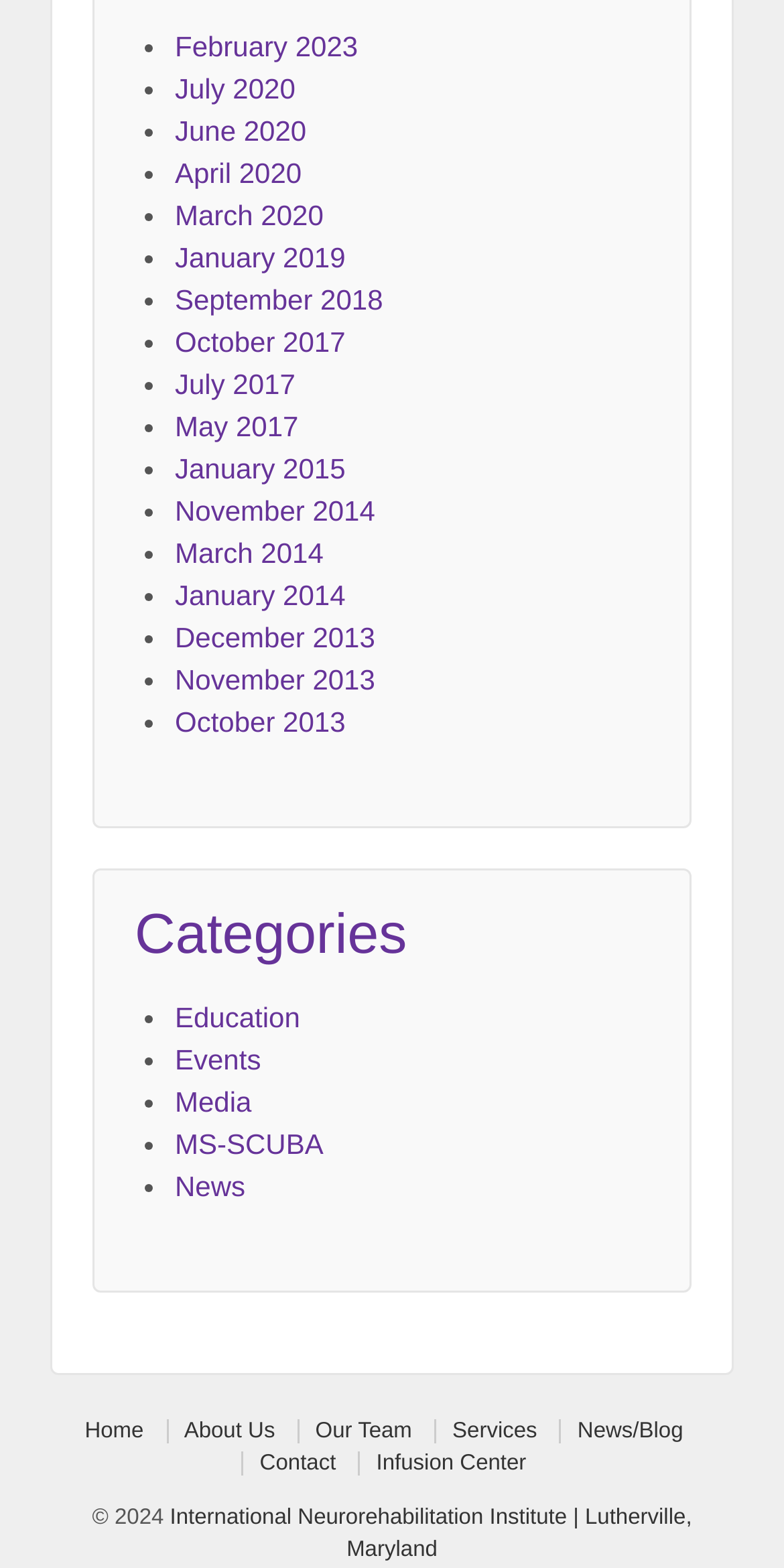Utilize the information from the image to answer the question in detail:
How many links are in the footer?

I examined the links at the bottom of the page, which are part of the footer, and counted 6 links: Home, About Us, Our Team, Services, News/Blog, and Contact.